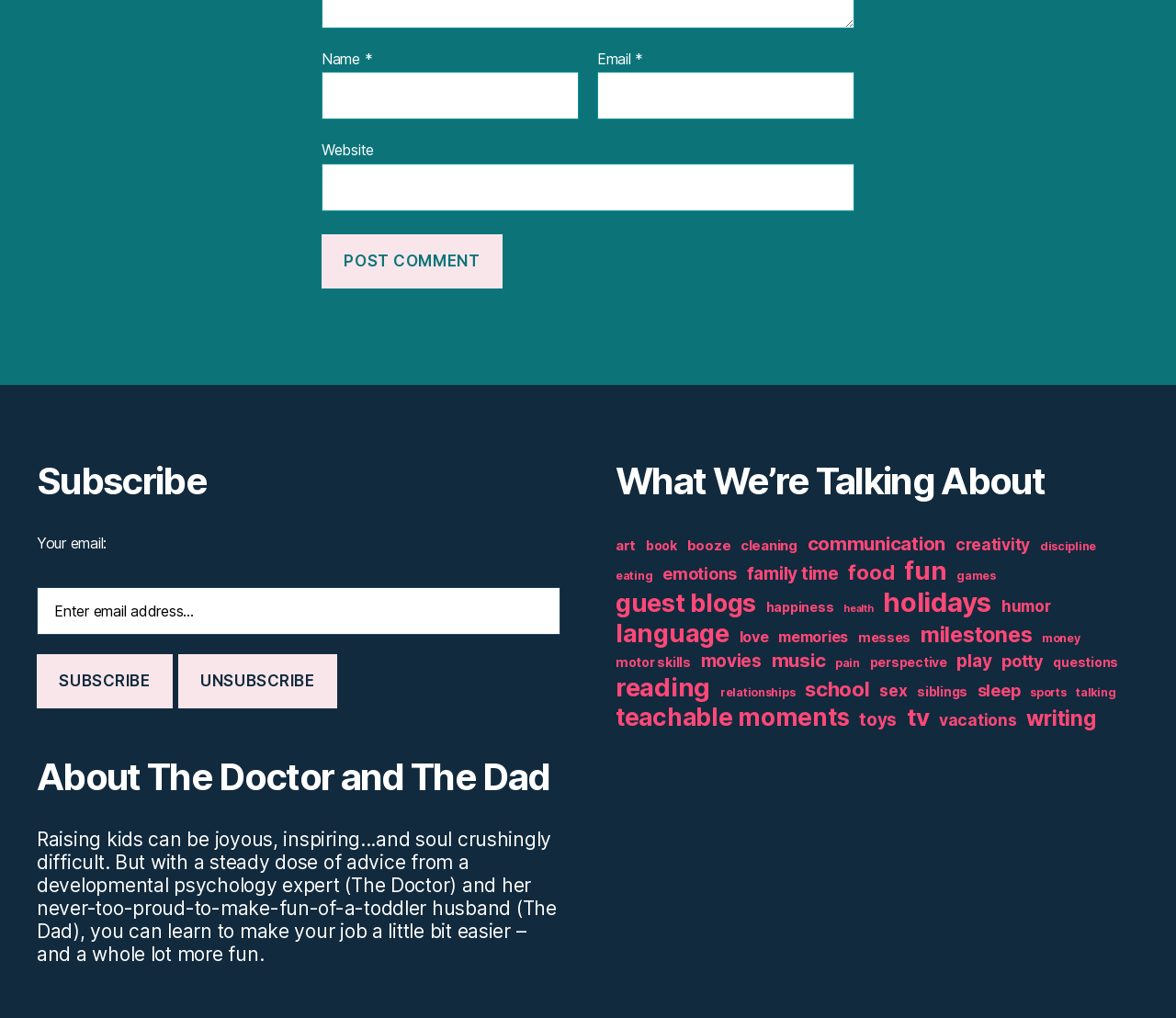Please indicate the bounding box coordinates for the clickable area to complete the following task: "Click the 'Unsubscribe' button". The coordinates should be specified as four float numbers between 0 and 1, i.e., [left, top, right, bottom].

[0.151, 0.652, 0.287, 0.705]